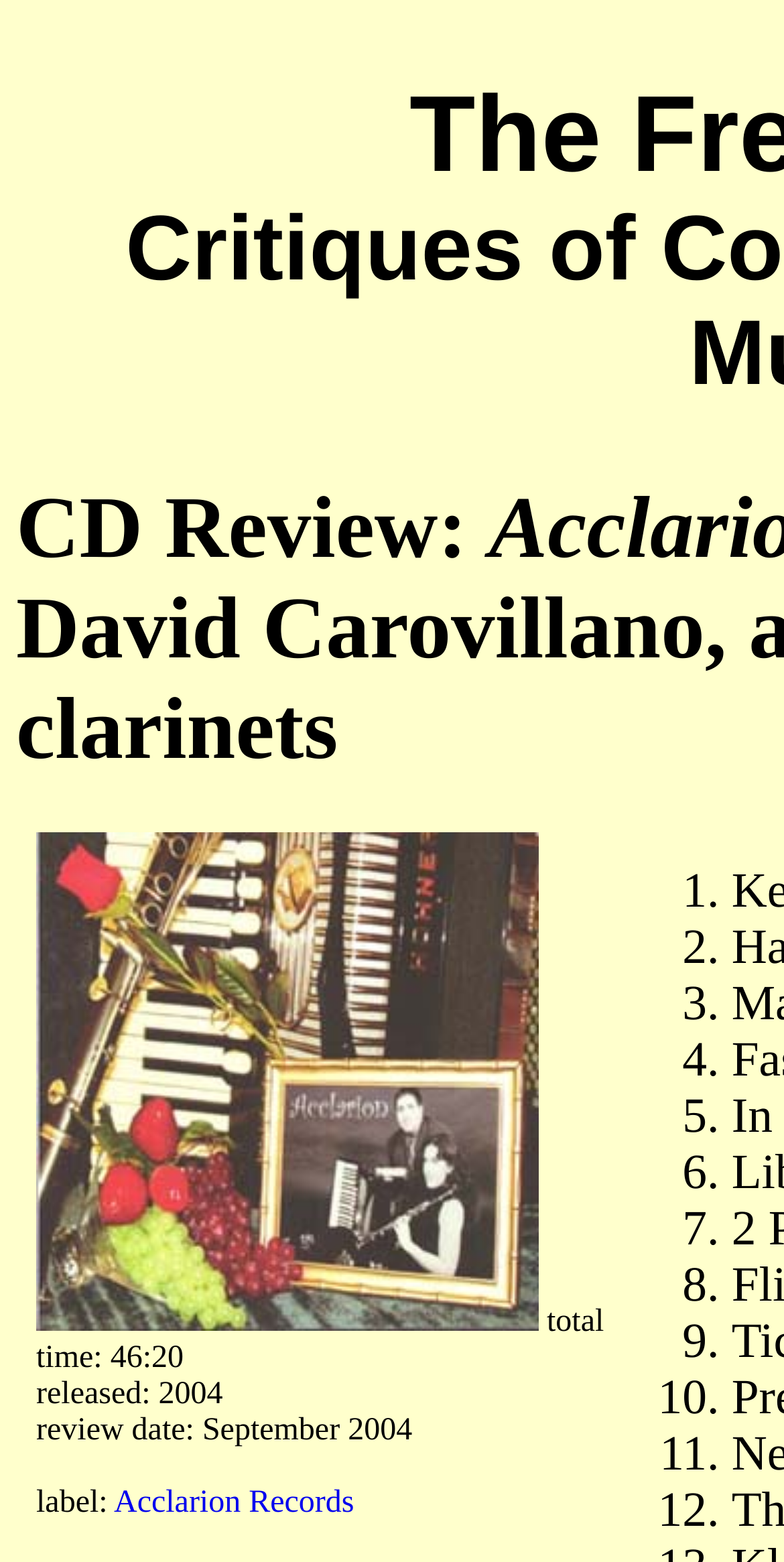What is the position of the CD image on the webpage?
Please provide a single word or phrase answer based on the image.

Above the review date